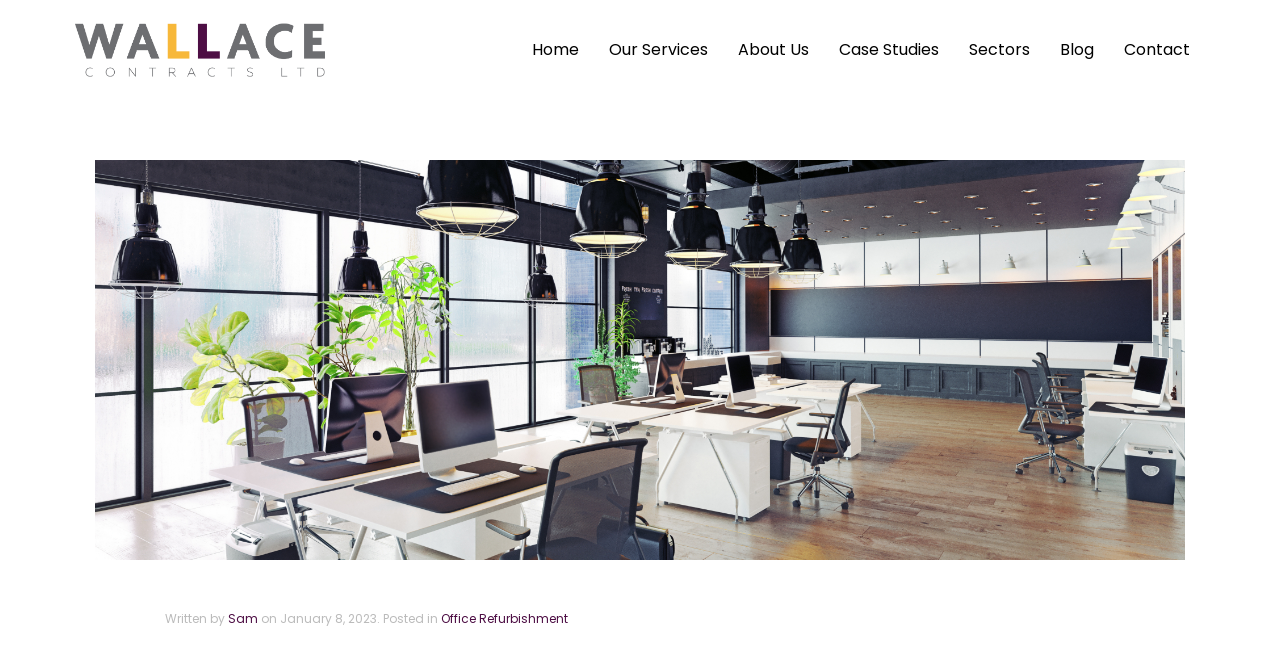What is the text of the webpage's headline?

Design trends in commercial offices to look out for in 2023